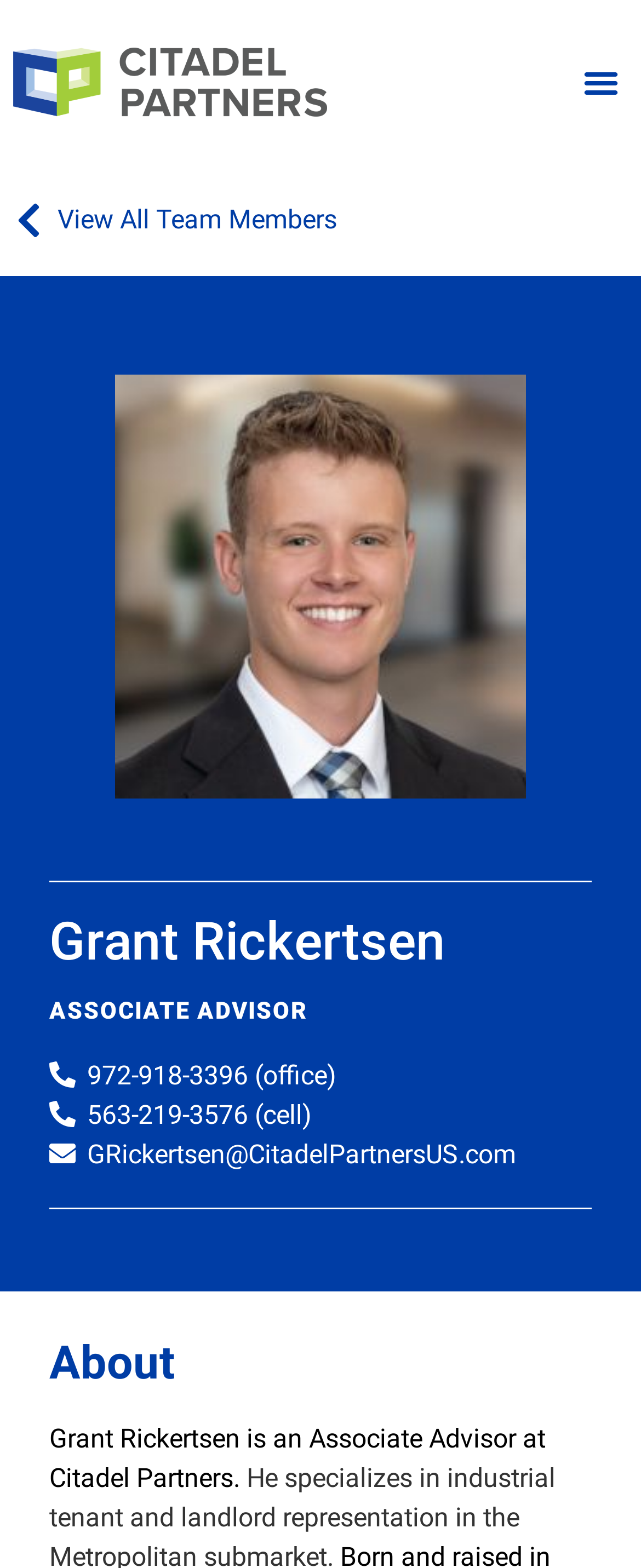Provide your answer to the question using just one word or phrase: What is Grant Rickertsen's job title?

Associate Advisor